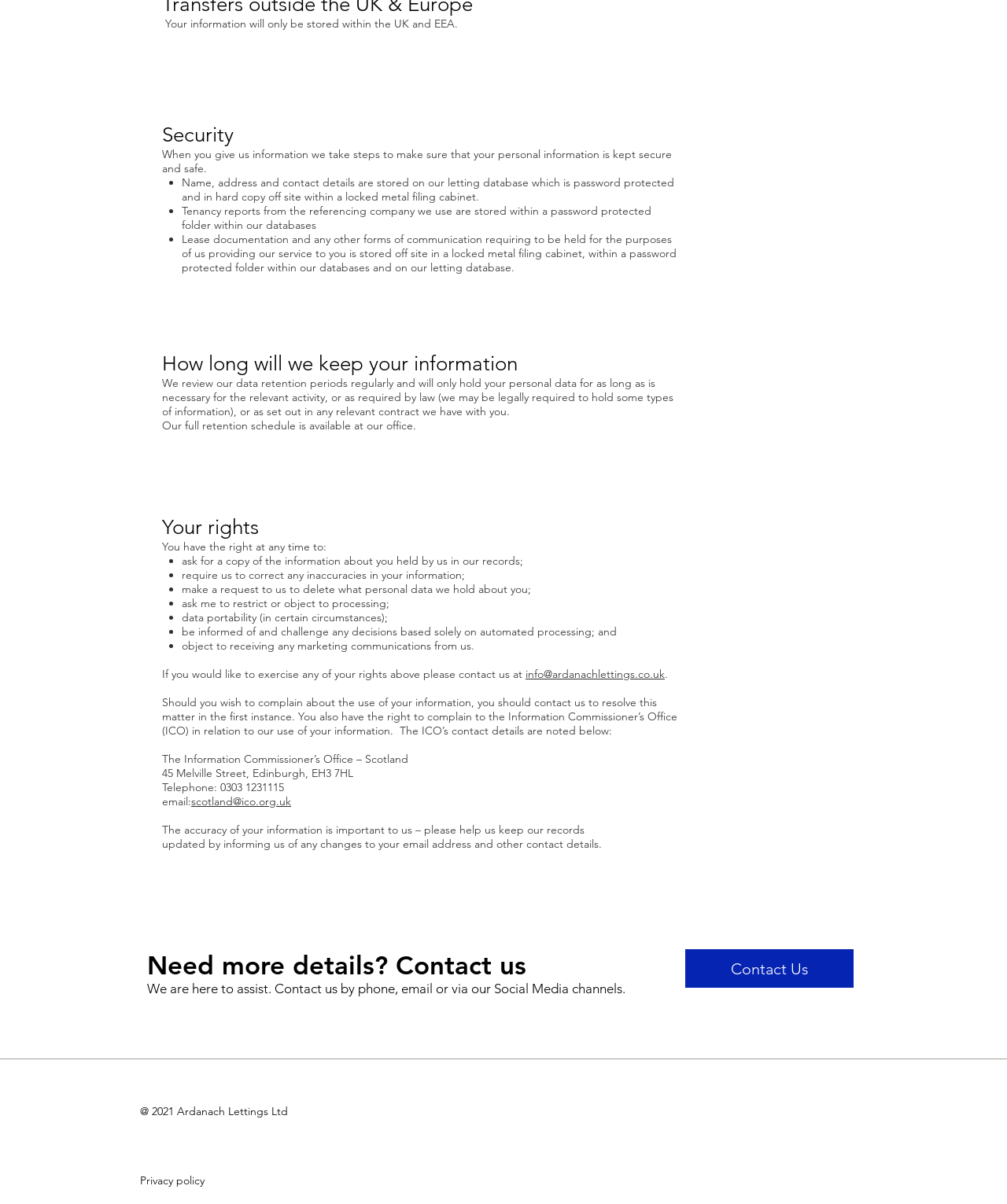Locate the bounding box coordinates of the item that should be clicked to fulfill the instruction: "Get in touch with the Information Commissioner’s Office".

[0.19, 0.66, 0.289, 0.671]